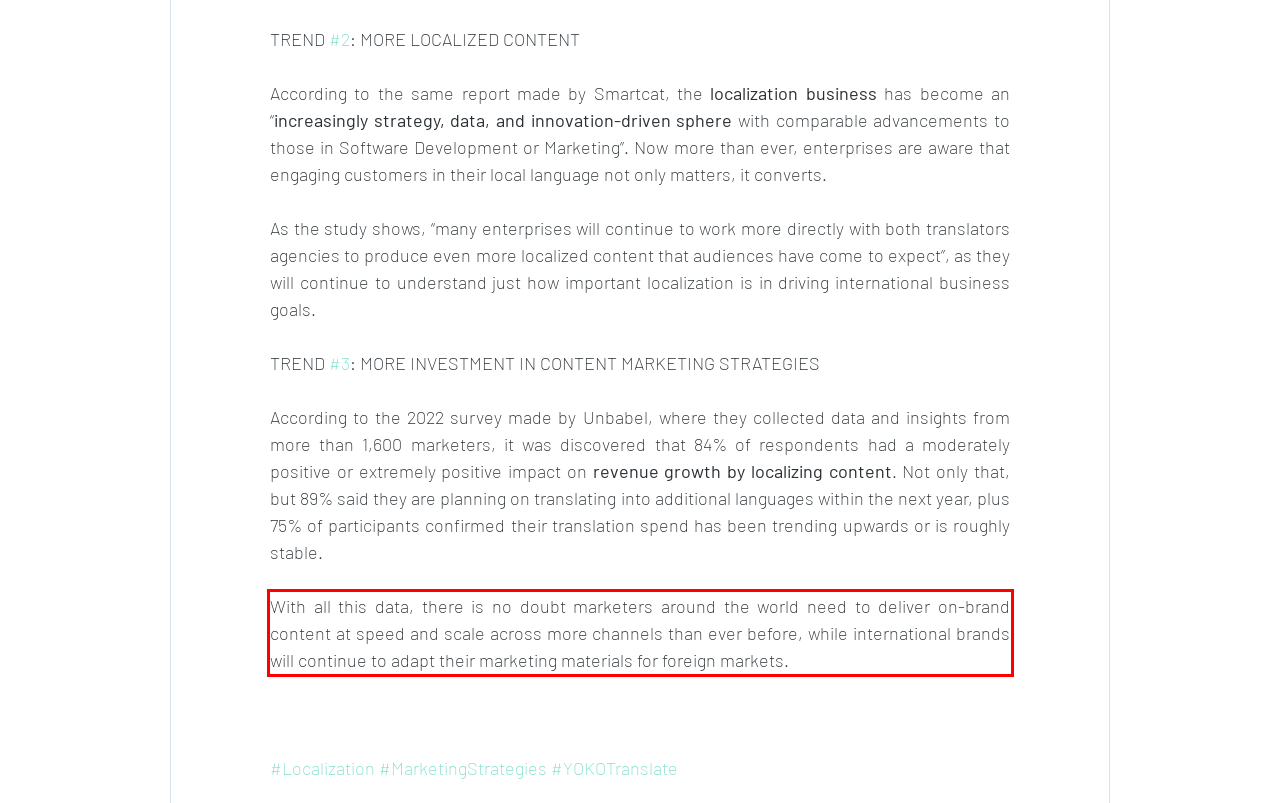There is a screenshot of a webpage with a red bounding box around a UI element. Please use OCR to extract the text within the red bounding box.

With all this data, there is no doubt marketers around the world need to deliver on-brand content at speed and scale across more channels than ever before, while international brands will continue to adapt their marketing materials for foreign markets.